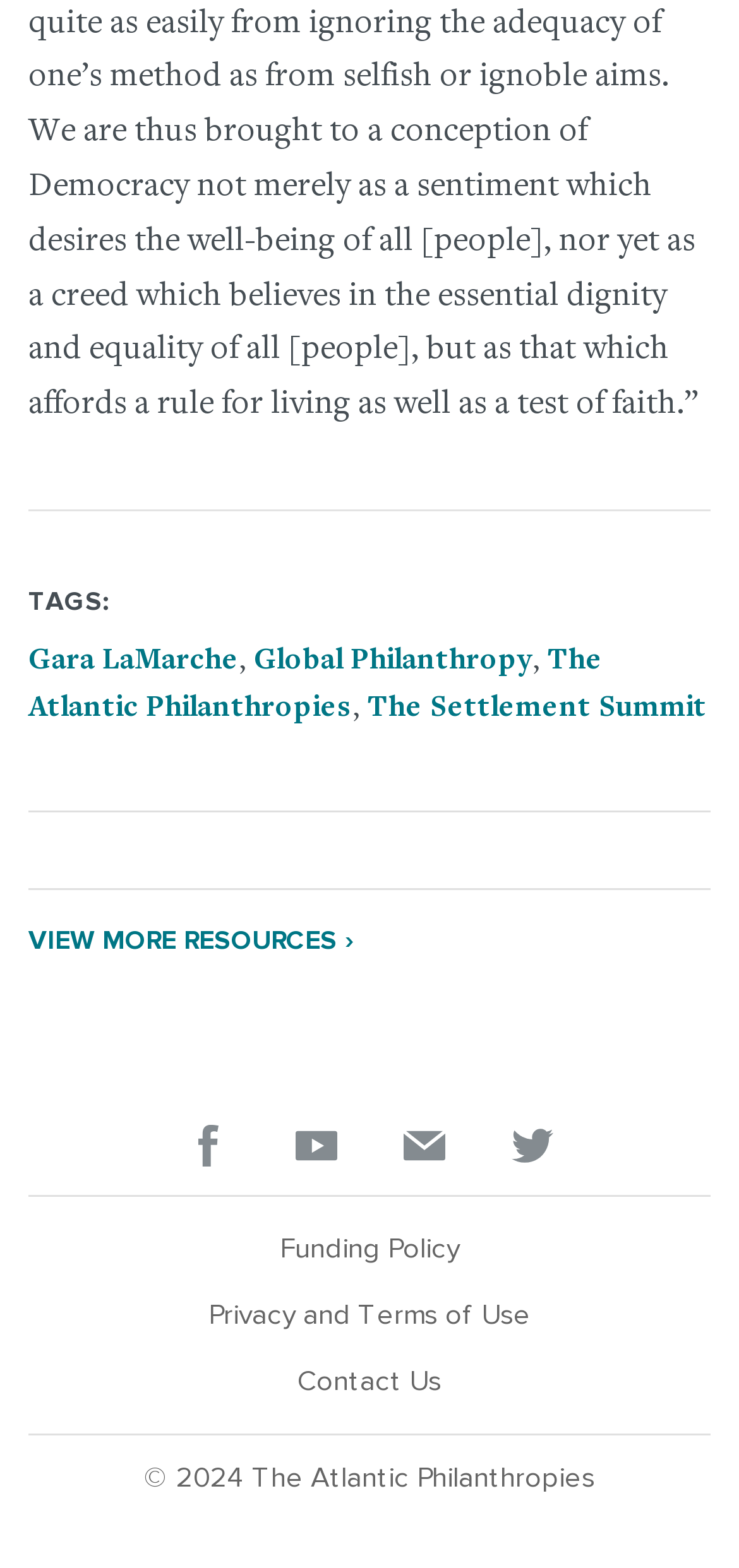Pinpoint the bounding box coordinates of the clickable area needed to execute the instruction: "View more resources". The coordinates should be specified as four float numbers between 0 and 1, i.e., [left, top, right, bottom].

[0.038, 0.568, 0.962, 0.633]